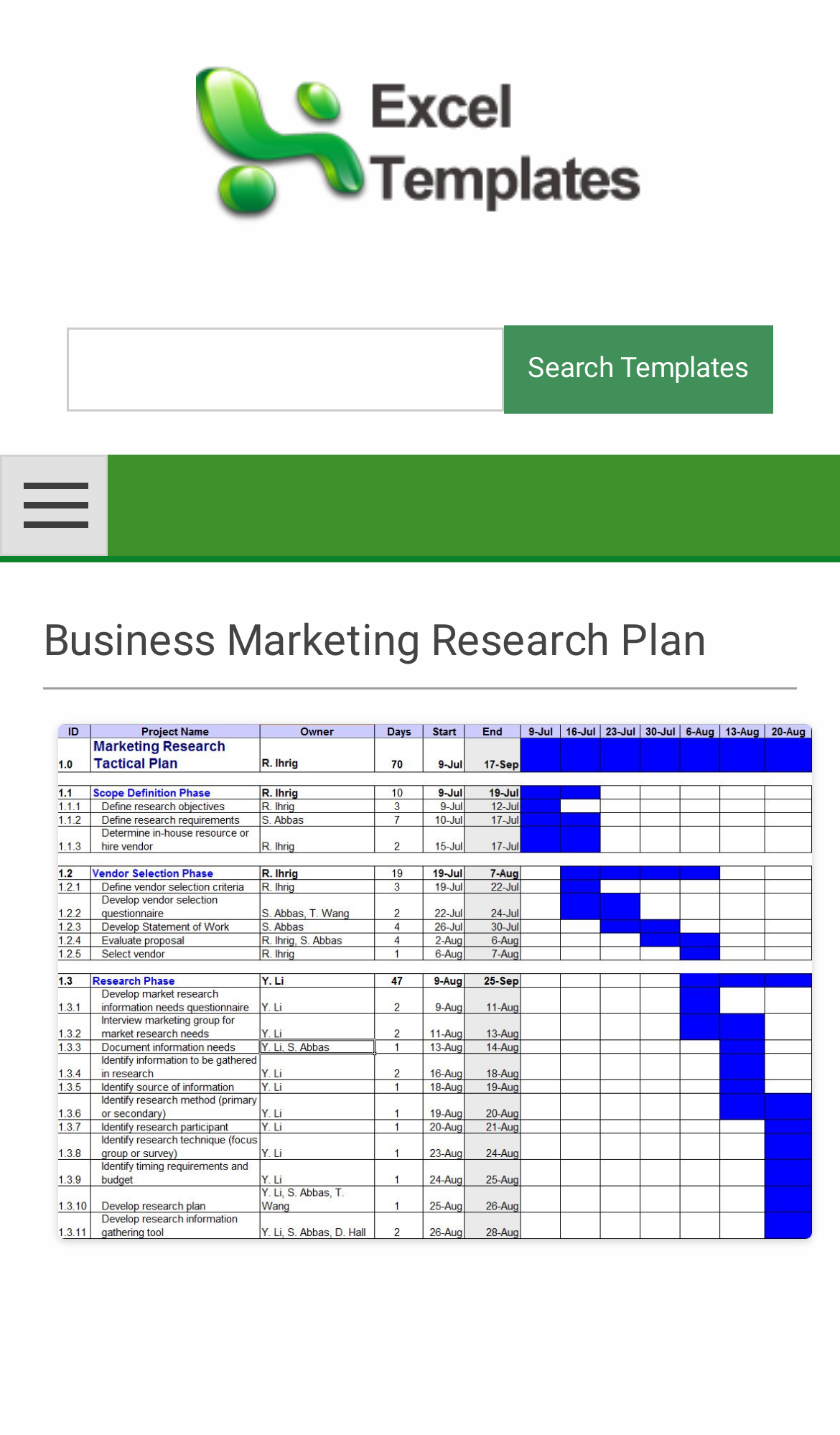What is the content of the main heading?
Please answer the question with a single word or phrase, referencing the image.

Business Marketing Research Plan